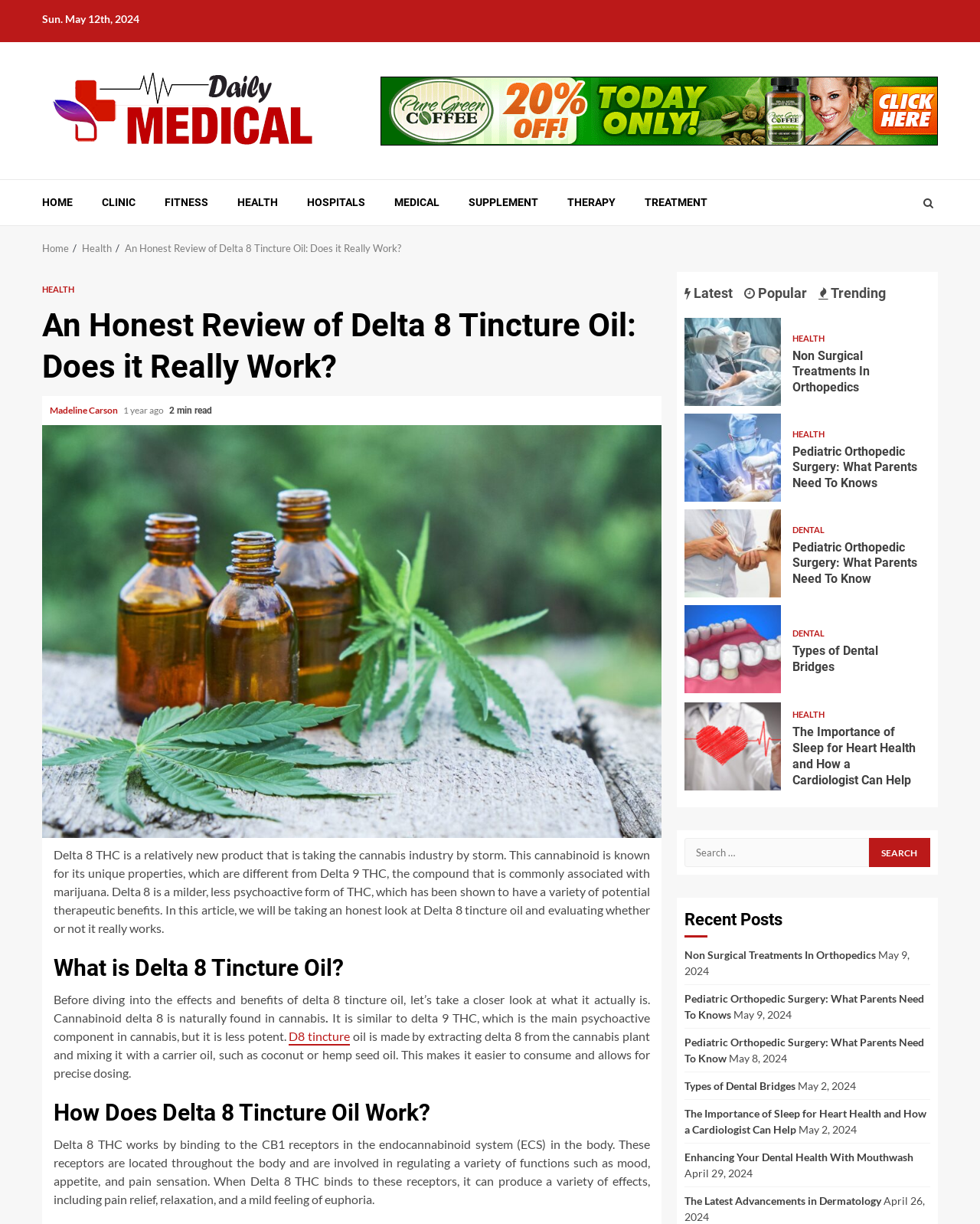Provide a short, one-word or phrase answer to the question below:
What is the category of the article?

Health